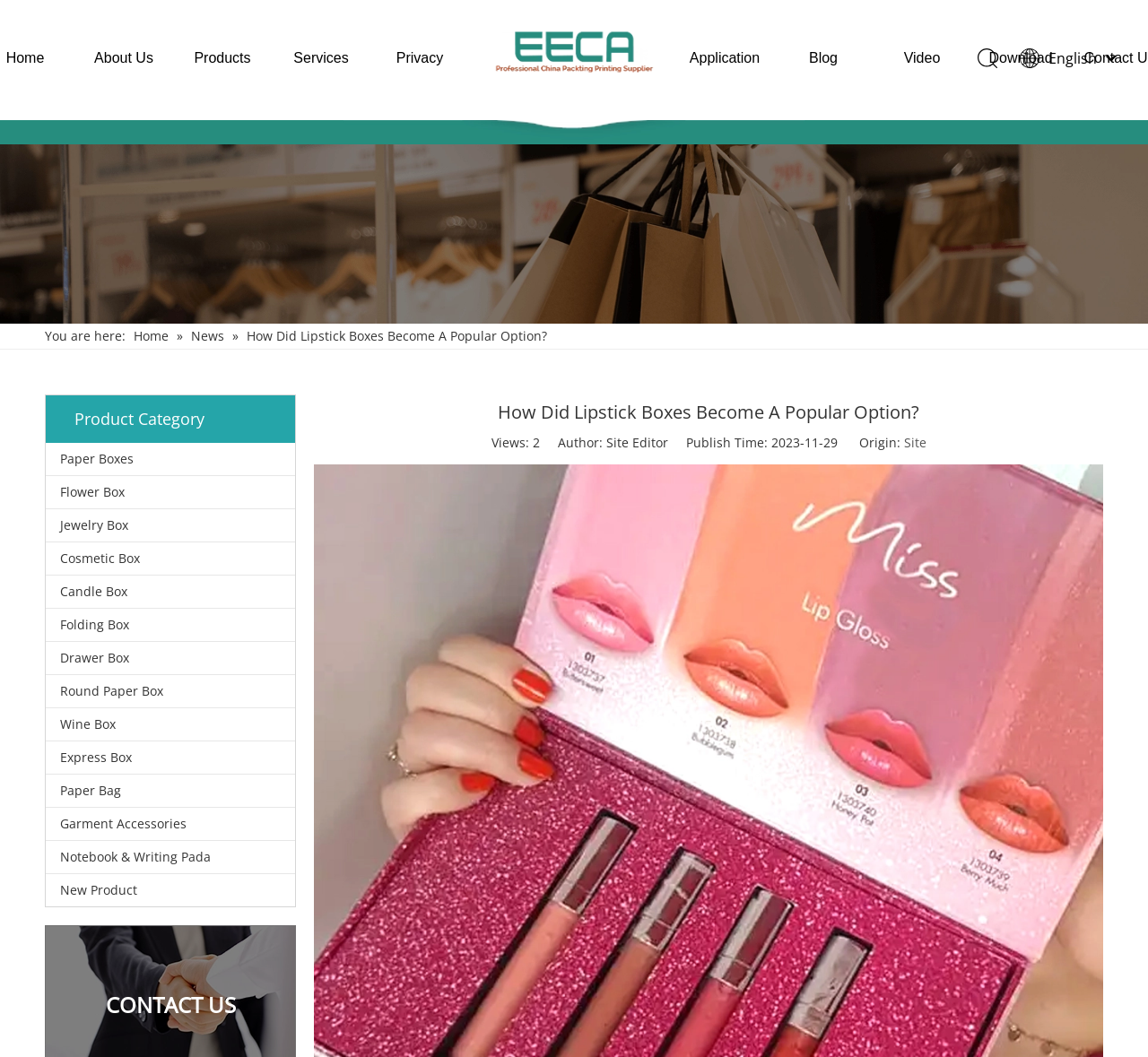Find and indicate the bounding box coordinates of the region you should select to follow the given instruction: "View 'Paper Boxes' product category".

[0.04, 0.419, 0.257, 0.449]